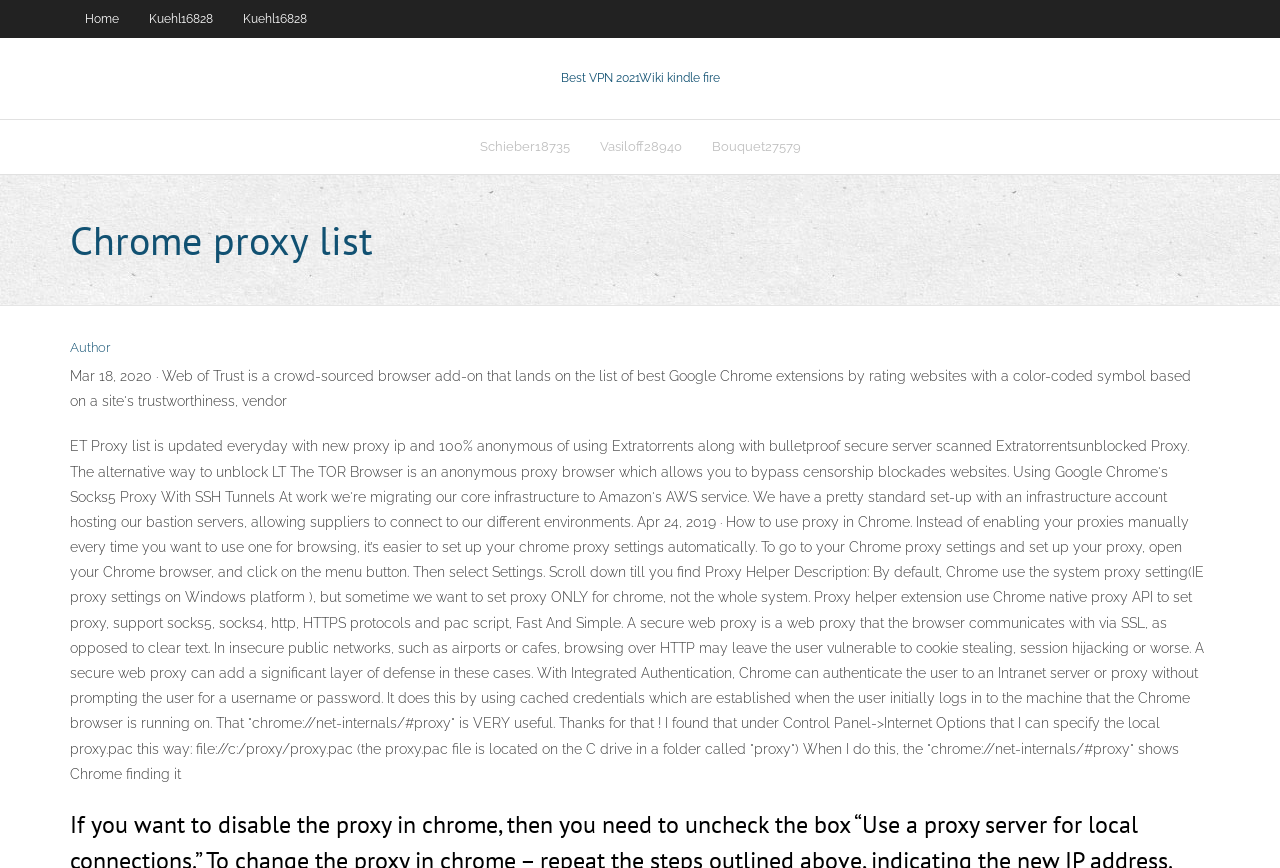Can you give a detailed response to the following question using the information from the image? What is the alternative way to unblock LT mentioned on the webpage?

The webpage mentions that the TOR Browser is an anonymous proxy browser that allows users to bypass censorship blockades and access blocked websites, providing an alternative way to unblock LT.